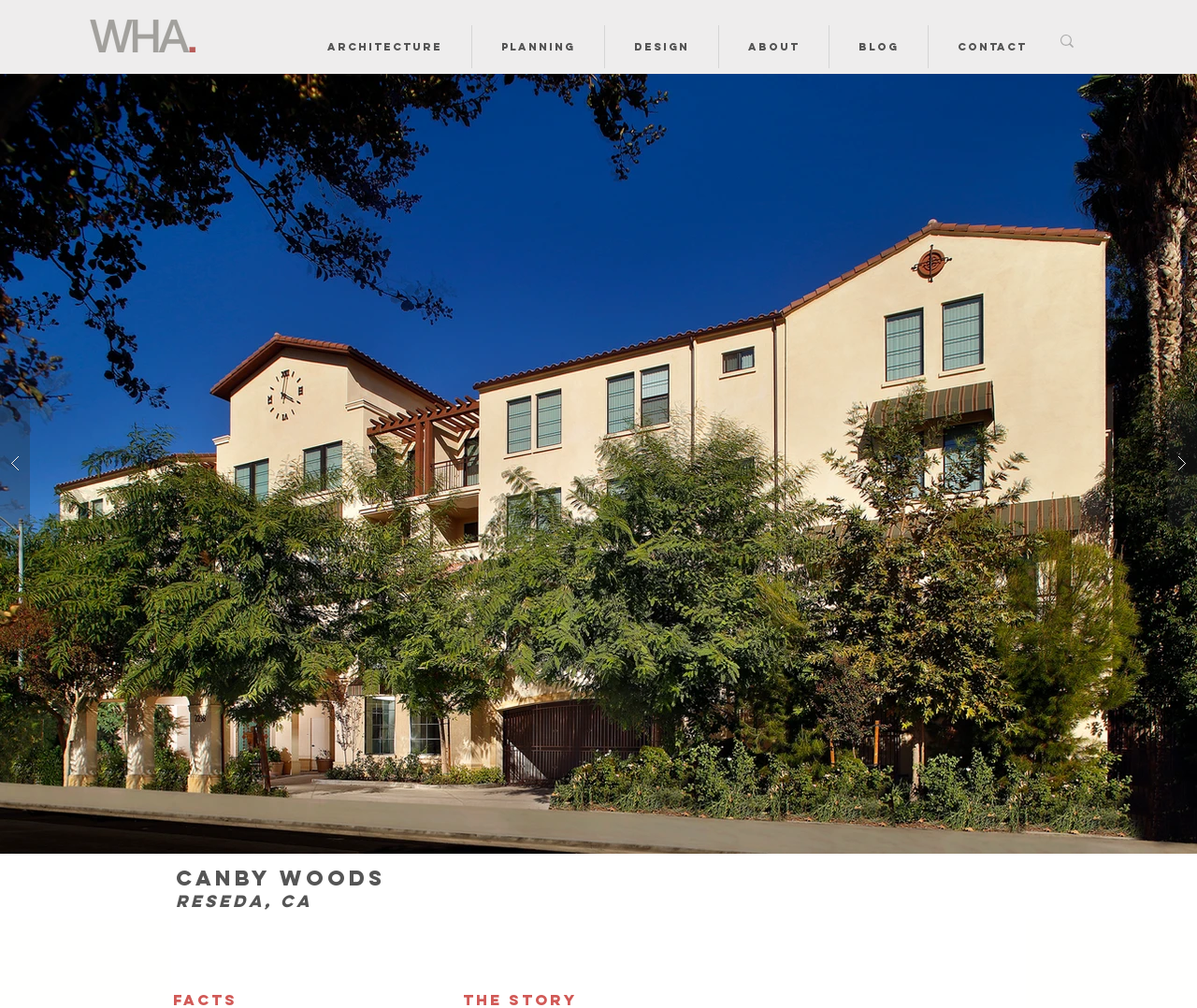Highlight the bounding box coordinates of the element that should be clicked to carry out the following instruction: "Go to the ABOUT page". The coordinates must be given as four float numbers ranging from 0 to 1, i.e., [left, top, right, bottom].

[0.601, 0.025, 0.692, 0.068]